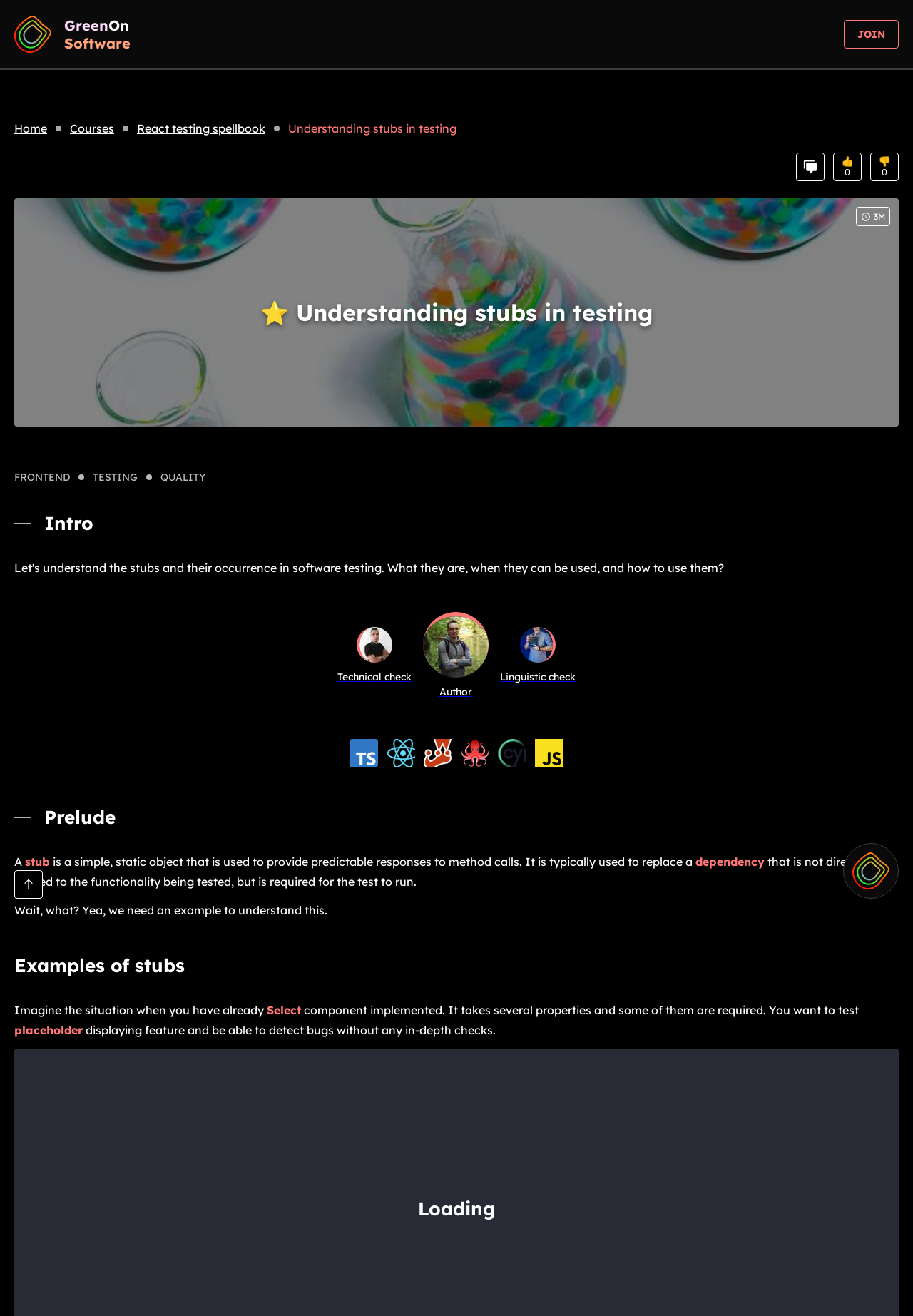Generate a thorough caption detailing the webpage content.

The webpage is about understanding stubs in software testing. At the top, there is a header section with a logo "Green On Software" on the left and links to "JOIN", "Home", "Courses", and "React testing spellbook" on the right. Below the header, there is a figure with an article thumbnail.

The main content of the webpage is divided into sections. The first section has a heading "Understanding stubs in testing" with an "Intermediate" label next to it. Below the heading, there is a brief introduction to stubs, explaining that they are simple, static objects used to provide predictable responses to method calls.

The next section has headings "FRONTEND", "TESTING", and "QUALITY" arranged horizontally. Below these headings, there is a section with a heading "Intro" and links to authors and technical checkers, accompanied by their images.

The following section has a heading "Prelude" and explains what a stub is, with a brief description and an example. The text is divided into paragraphs, with some words and phrases highlighted.

The next section has a heading "Examples of stubs" and provides an example of a situation where a stub is used. The text is again divided into paragraphs, with some words and phrases highlighted.

Finally, there is a section with a heading "Loading" and a button with an image on the left side of the page. At the bottom right corner, there is a complementary section with an image.

Throughout the webpage, there are several images, including icons, logos, and thumbnails, which are used to illustrate the content.